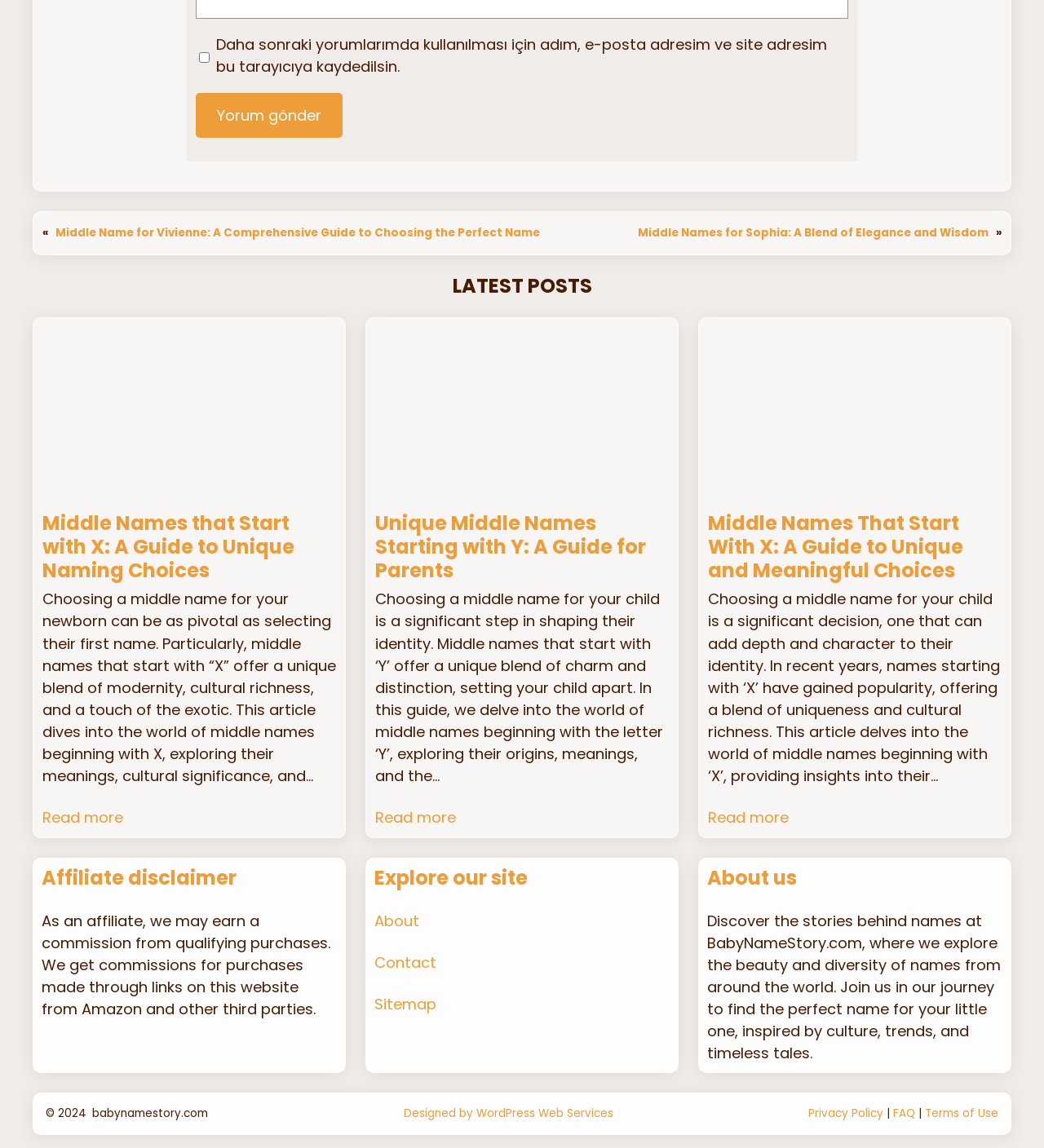Locate the bounding box coordinates of the clickable part needed for the task: "Explore the 'About' page".

[0.358, 0.793, 0.401, 0.811]